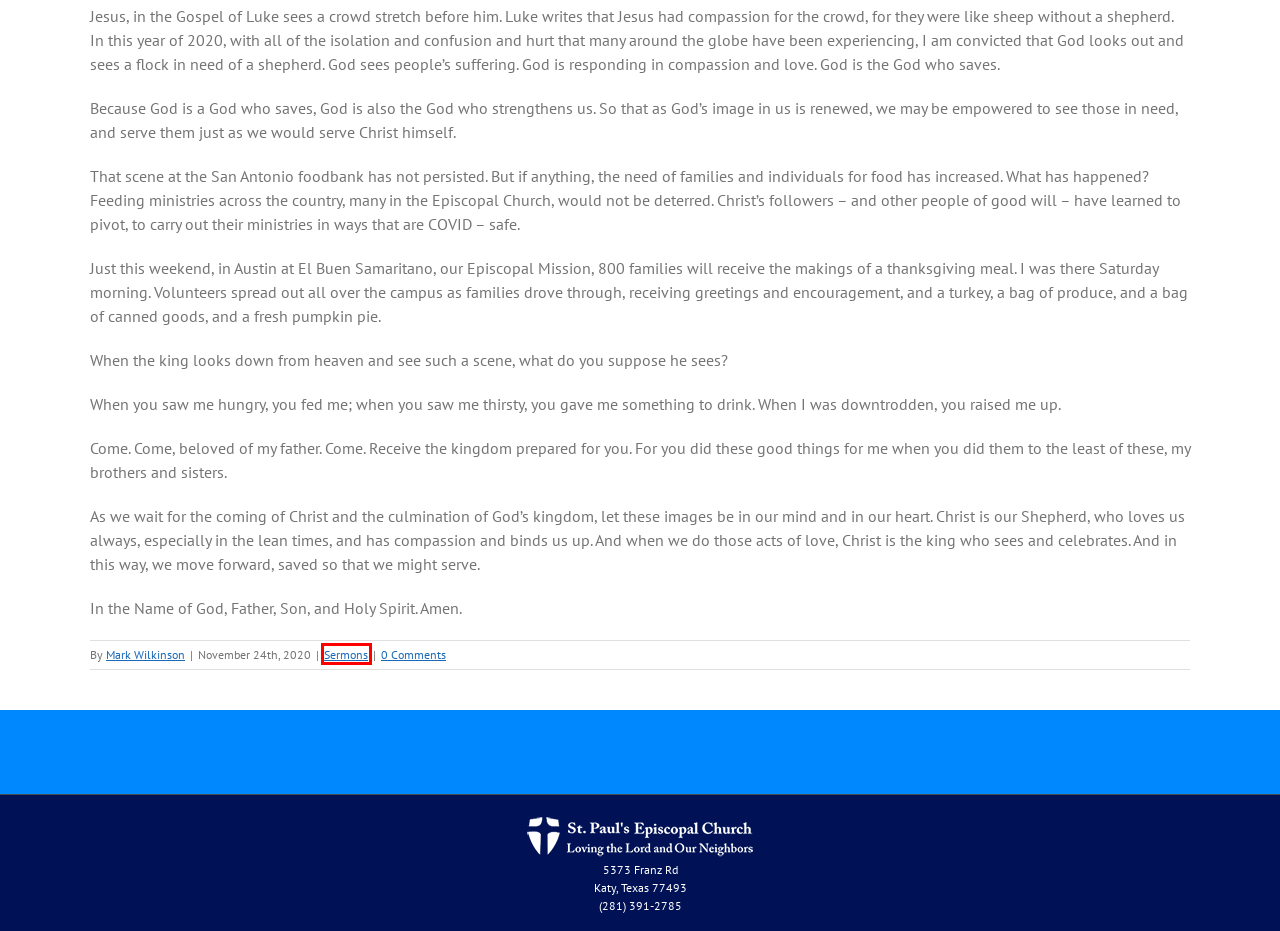Given a webpage screenshot with a red bounding box around a UI element, choose the webpage description that best matches the new webpage after clicking the element within the bounding box. Here are the candidates:
A. November 15- Rev. Mark Wilkinson- Sermon video – St. Paul’s Episcopal Church
B. About Us – St. Paul’s Episcopal Church
C. Giving – St. Paul’s Episcopal Church
D. St. Paul’s Episcopal Church – Loving the Lord and Our Neighbors
E. Mark Wilkinson – St. Paul’s Episcopal Church
F. Sermons – St. Paul’s Episcopal Church
G. Education & Formation – St. Paul’s Episcopal Church
H. November 29- Rev. Mark Wilkinson- First Sunday of Advent. – St. Paul’s Episcopal Church

F